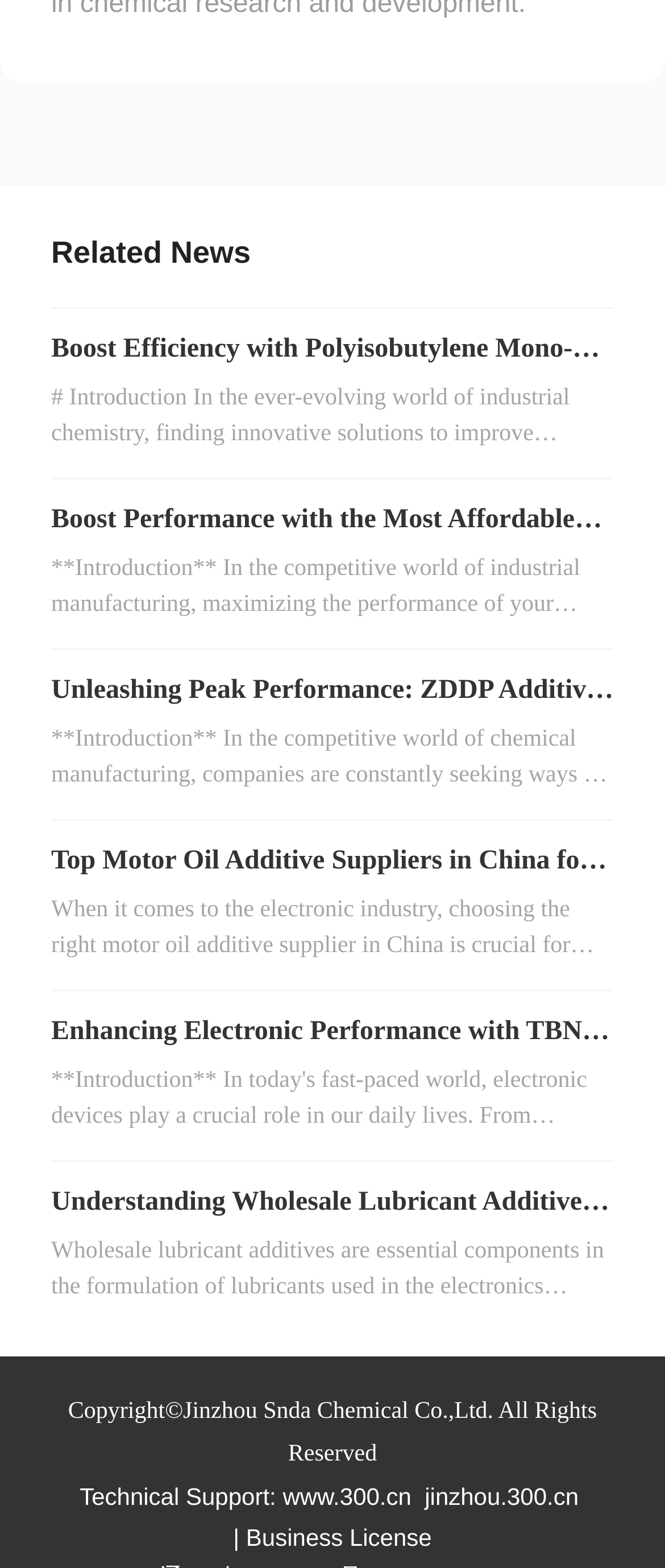Locate the bounding box coordinates of the element you need to click to accomplish the task described by this instruction: "Check the Business License".

[0.37, 0.972, 0.649, 0.989]